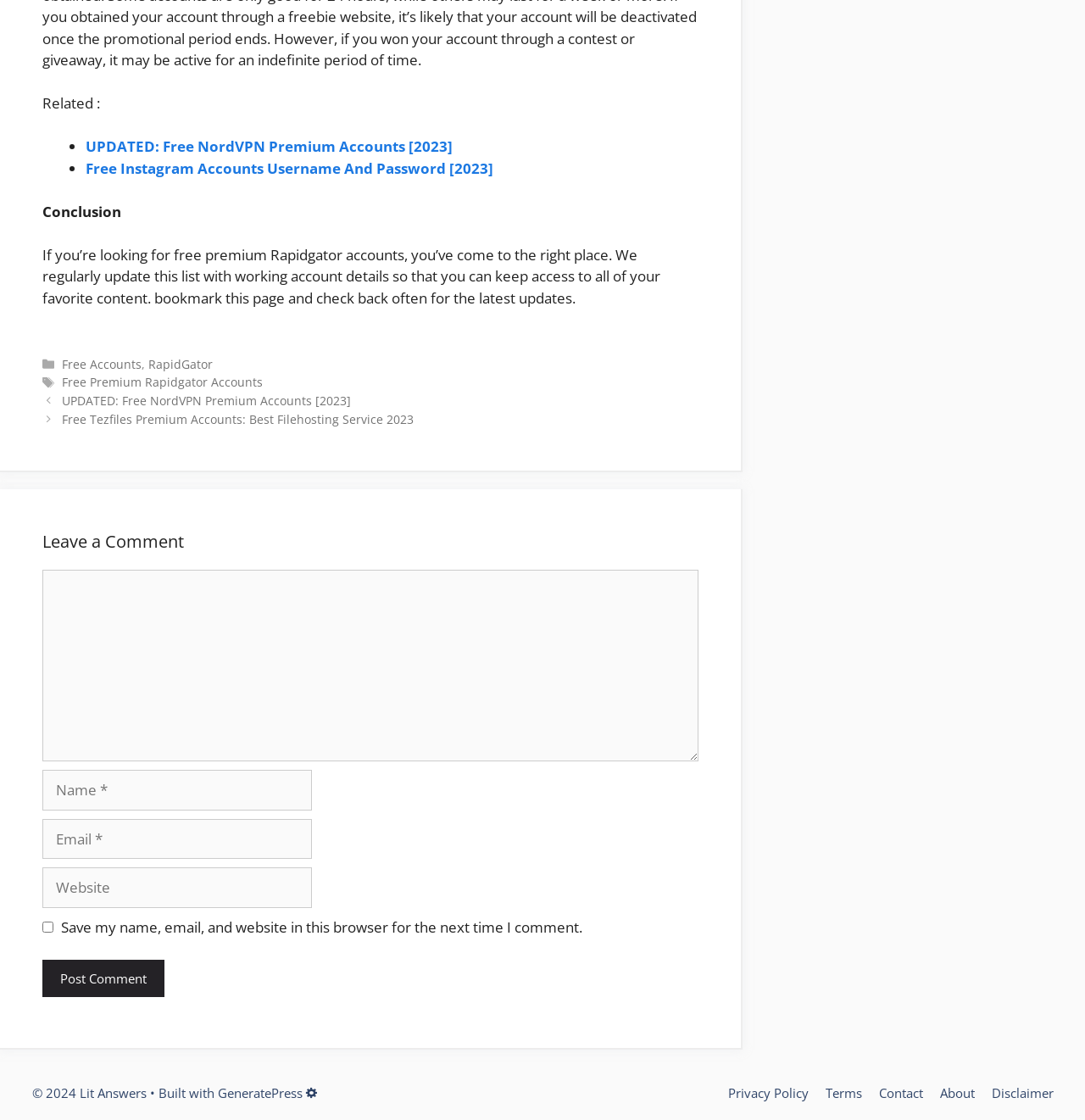Predict the bounding box coordinates of the area that should be clicked to accomplish the following instruction: "Click on the link to view the privacy policy". The bounding box coordinates should consist of four float numbers between 0 and 1, i.e., [left, top, right, bottom].

[0.671, 0.968, 0.745, 0.983]